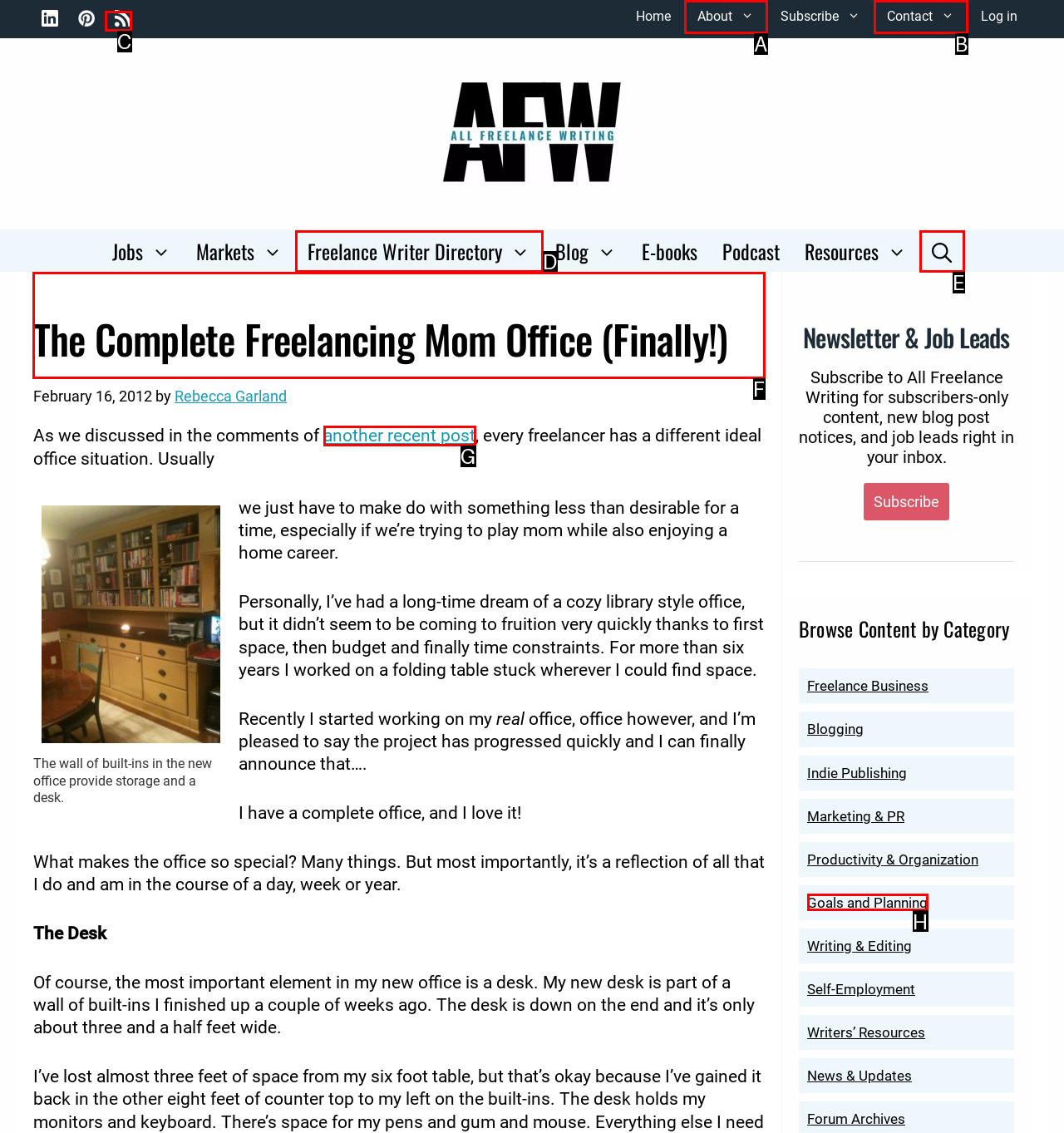Specify which element within the red bounding boxes should be clicked for this task: Read the blog post about the complete freelancing mom office Respond with the letter of the correct option.

F